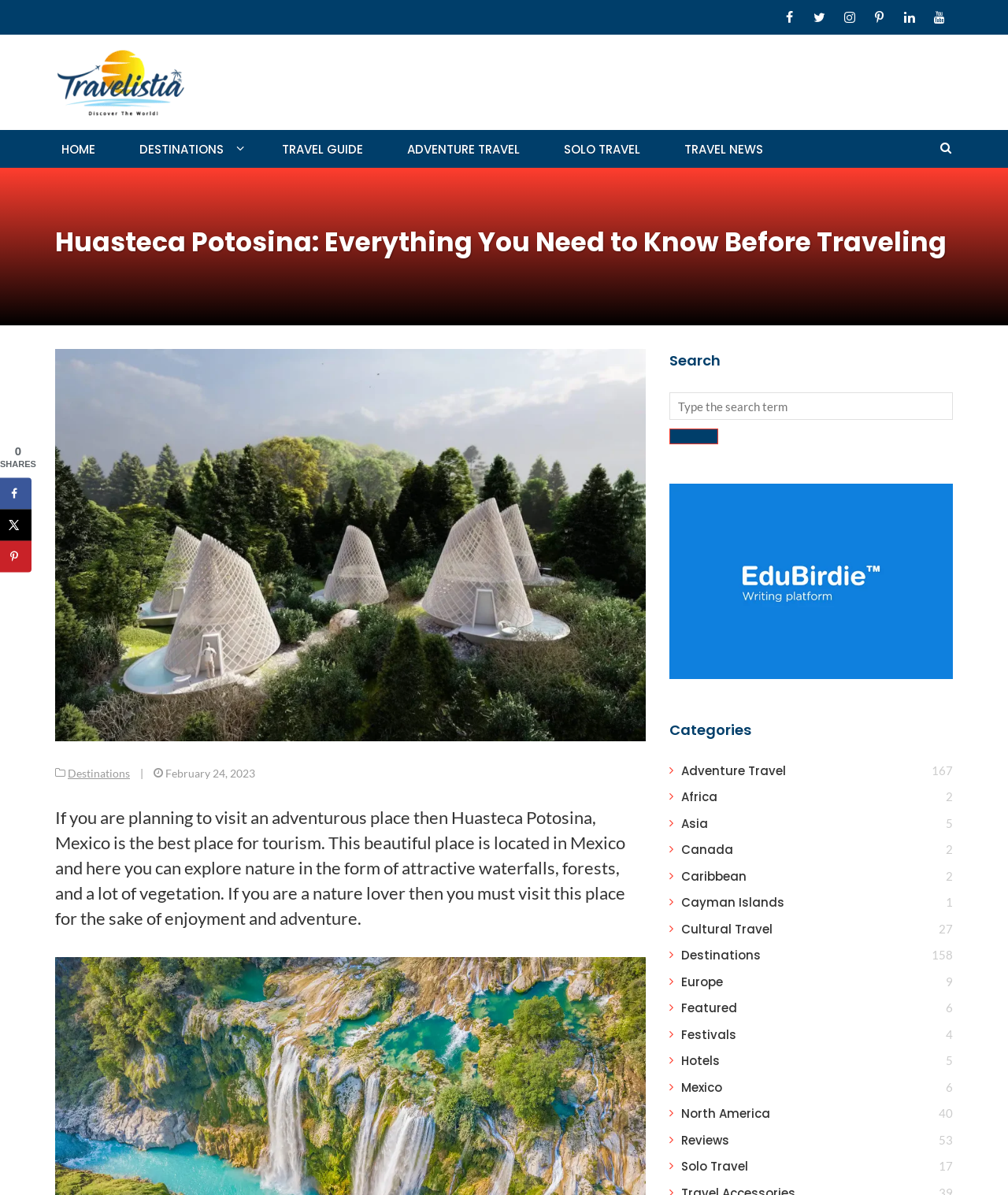Respond with a single word or phrase to the following question: What is the topic of the article on the page?

Huasteca Potosina, Mexico